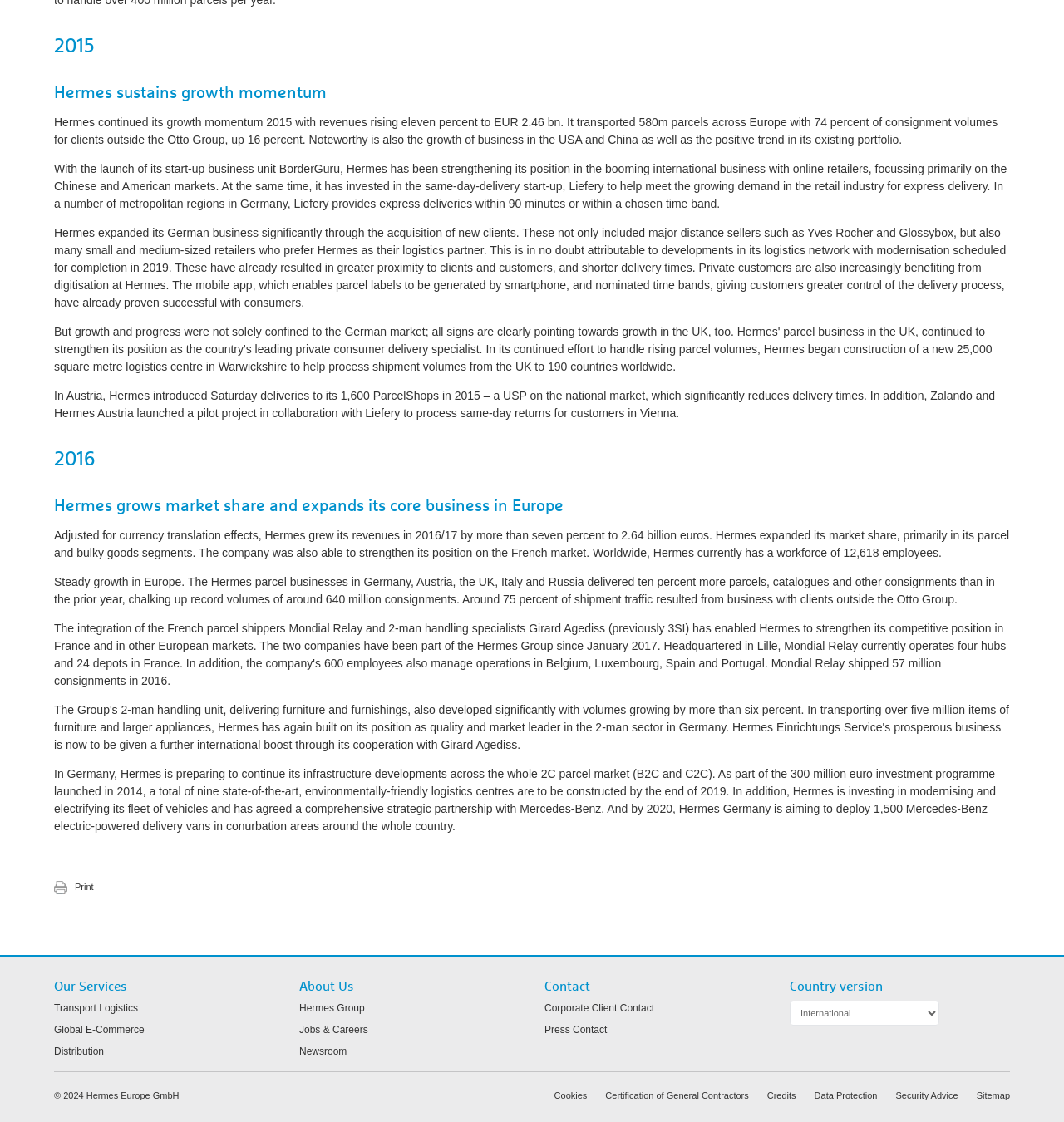Using the information in the image, give a detailed answer to the following question: What is the revenue of Hermes in 2015?

The answer can be found in the StaticText element with the text 'Hermes continued its growth momentum 2015 with revenues rising eleven percent to EUR 2.46 bn.'